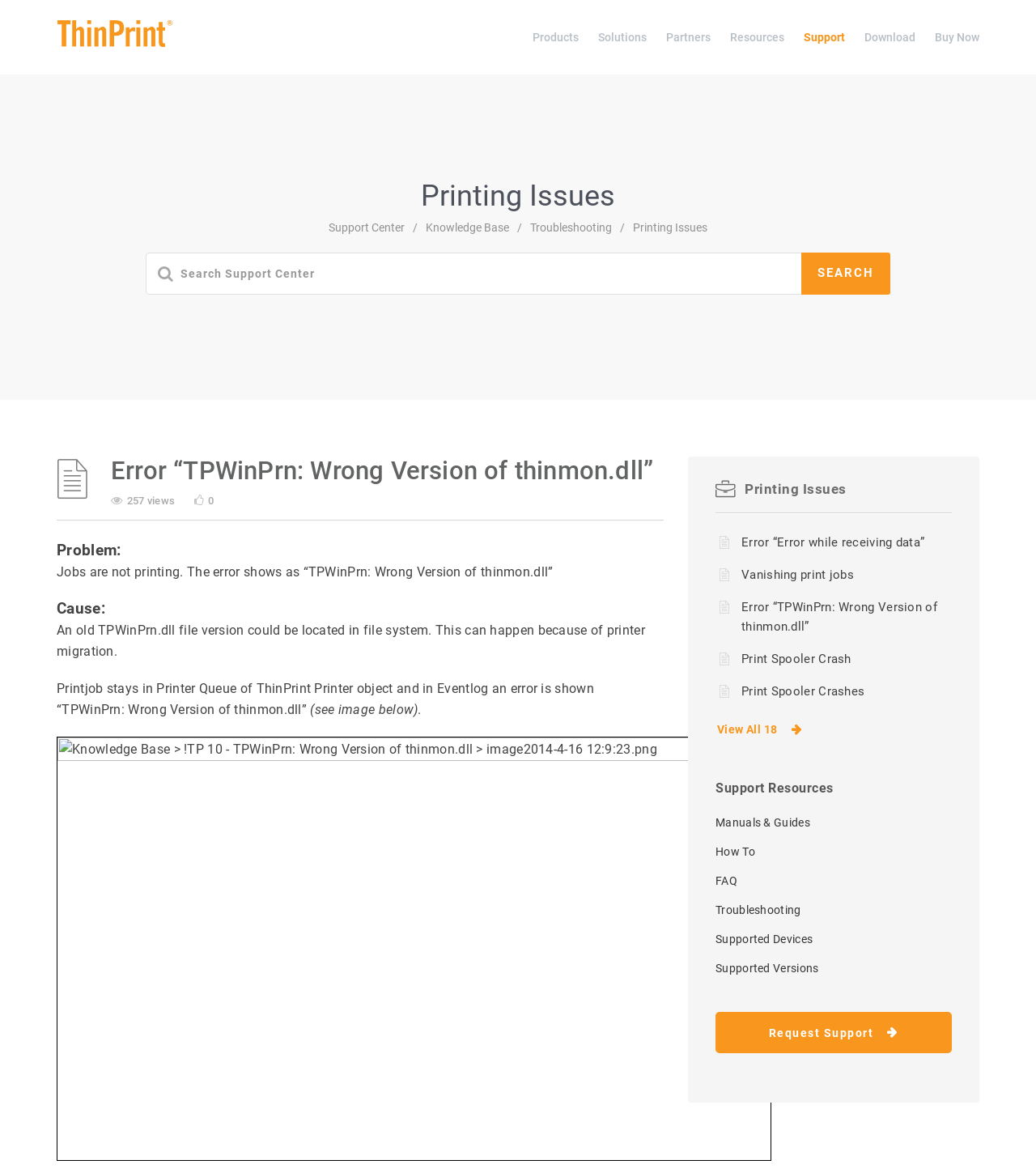Refer to the image and offer a detailed explanation in response to the question: How many printing issues are listed in the webpage?

The webpage lists 5 printing issues: 'Error “Error while receiving data”', 'Vanishing print jobs', 'Error “TPWinPrn: Wrong Version of thinmon.dll”', 'Print Spooler Crash', and 'Print Spooler Crashes'.